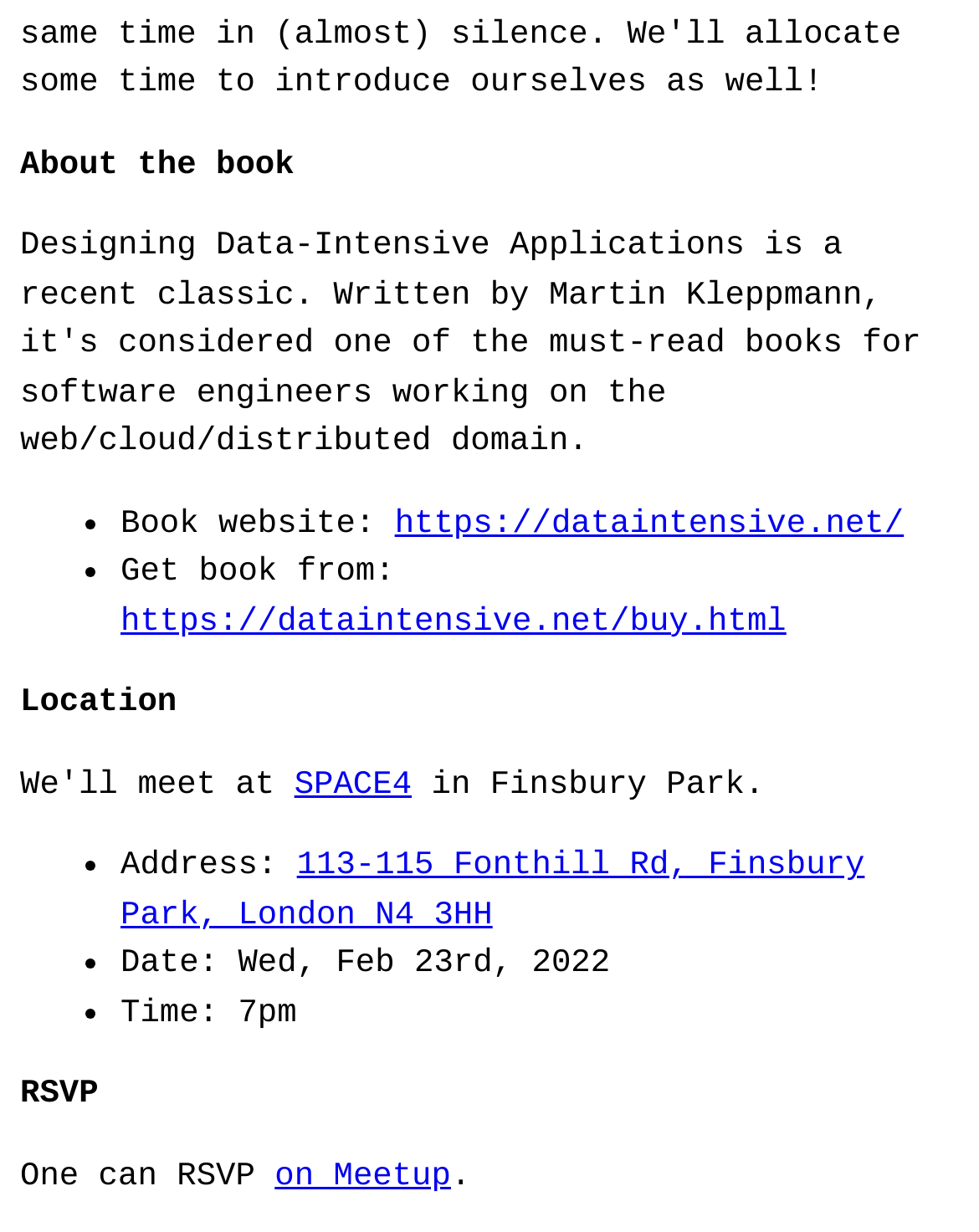Please provide a comprehensive answer to the question below using the information from the image: What is the date of the event?

The webpage lists the date of the event as 'Wed, Feb 23rd, 2022' under the 'Date:' section.